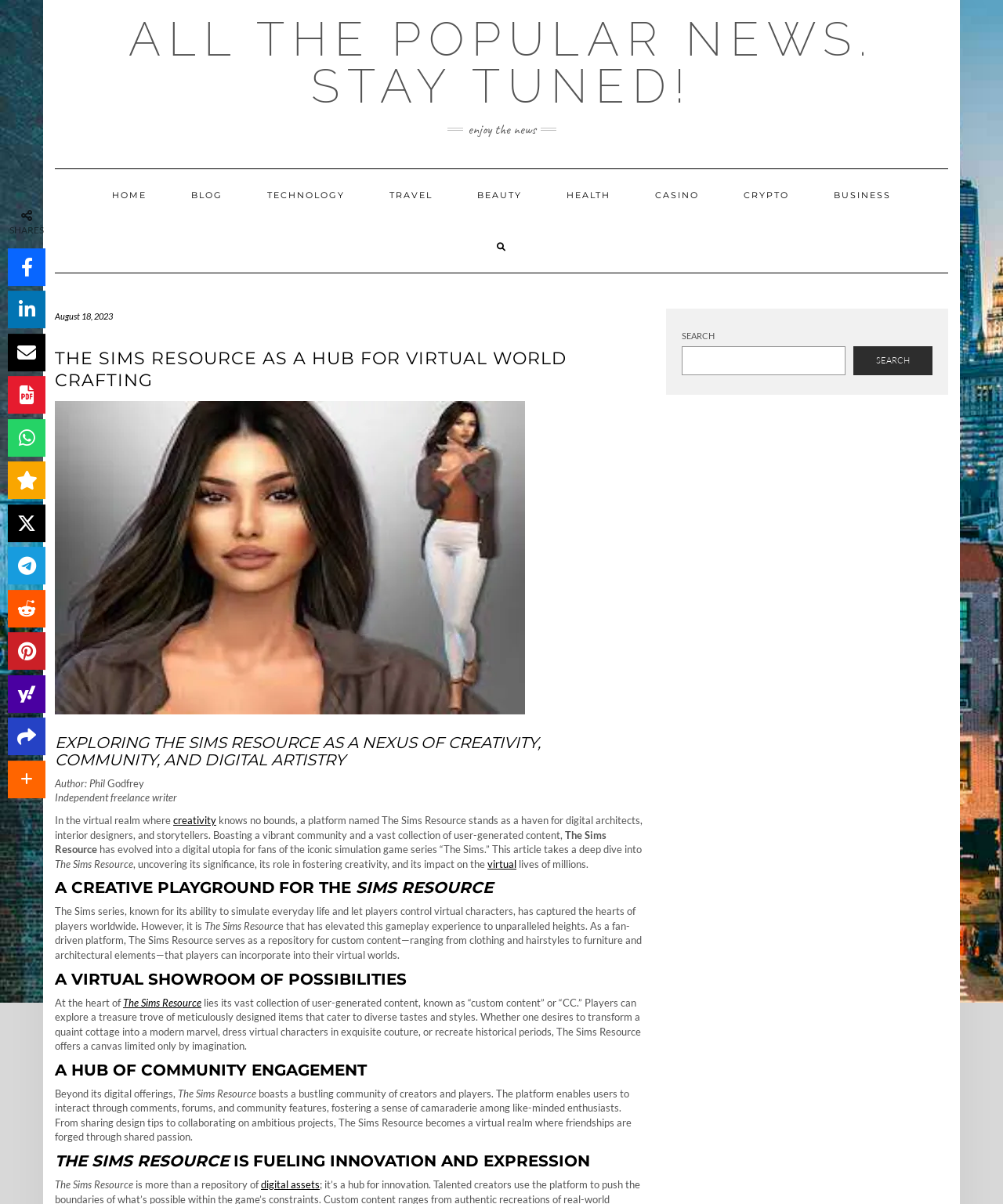Identify and provide the main heading of the webpage.

THE SIMS RESOURCE AS A HUB FOR VIRTUAL WORLD CRAFTING